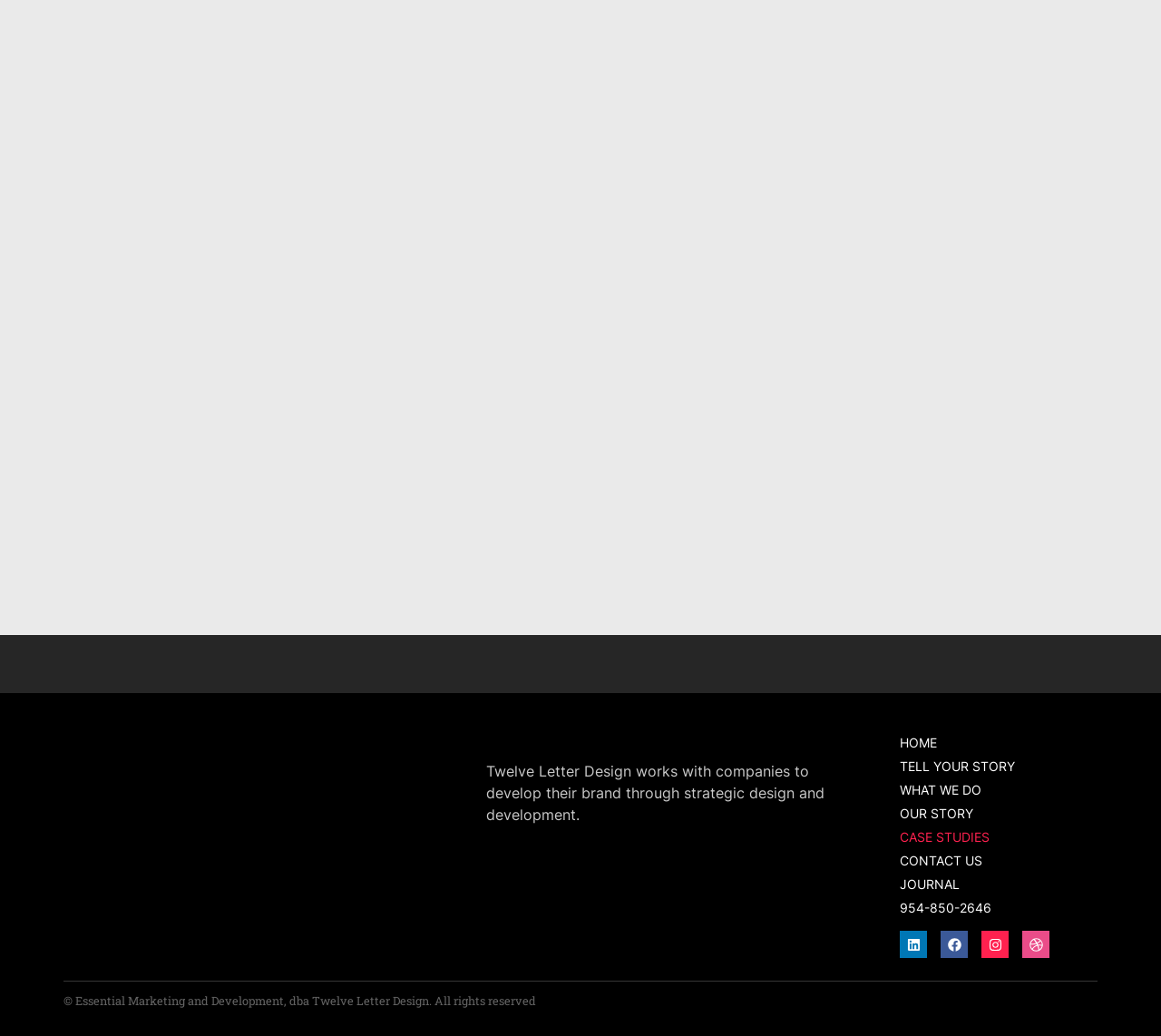Locate the bounding box coordinates of the element I should click to achieve the following instruction: "Visit Linkedin".

[0.775, 0.899, 0.798, 0.925]